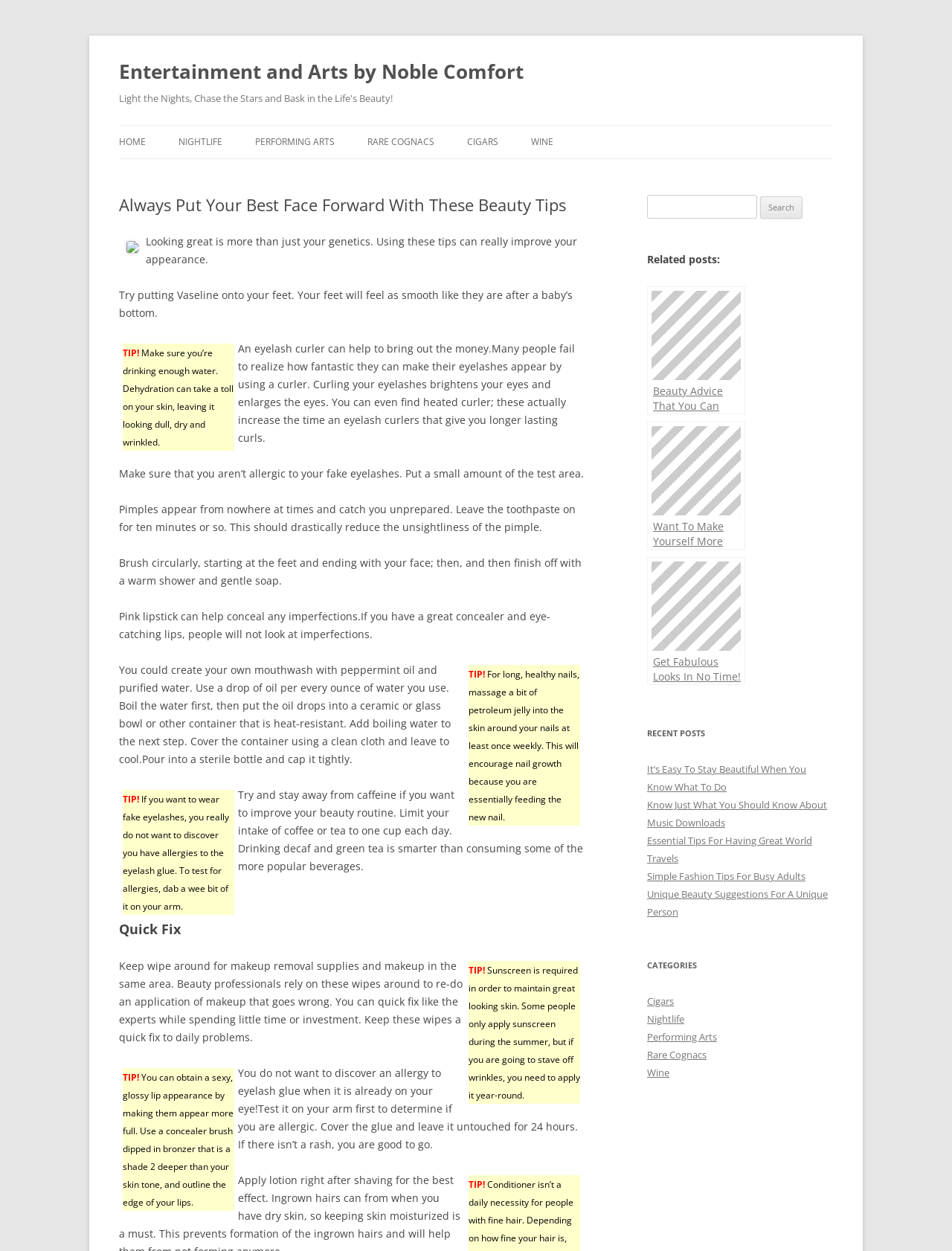Analyze the image and deliver a detailed answer to the question: What is the last category listed?

I looked at the categories listed under the 'CATEGORIES' heading and found that the last one is 'Wine'.